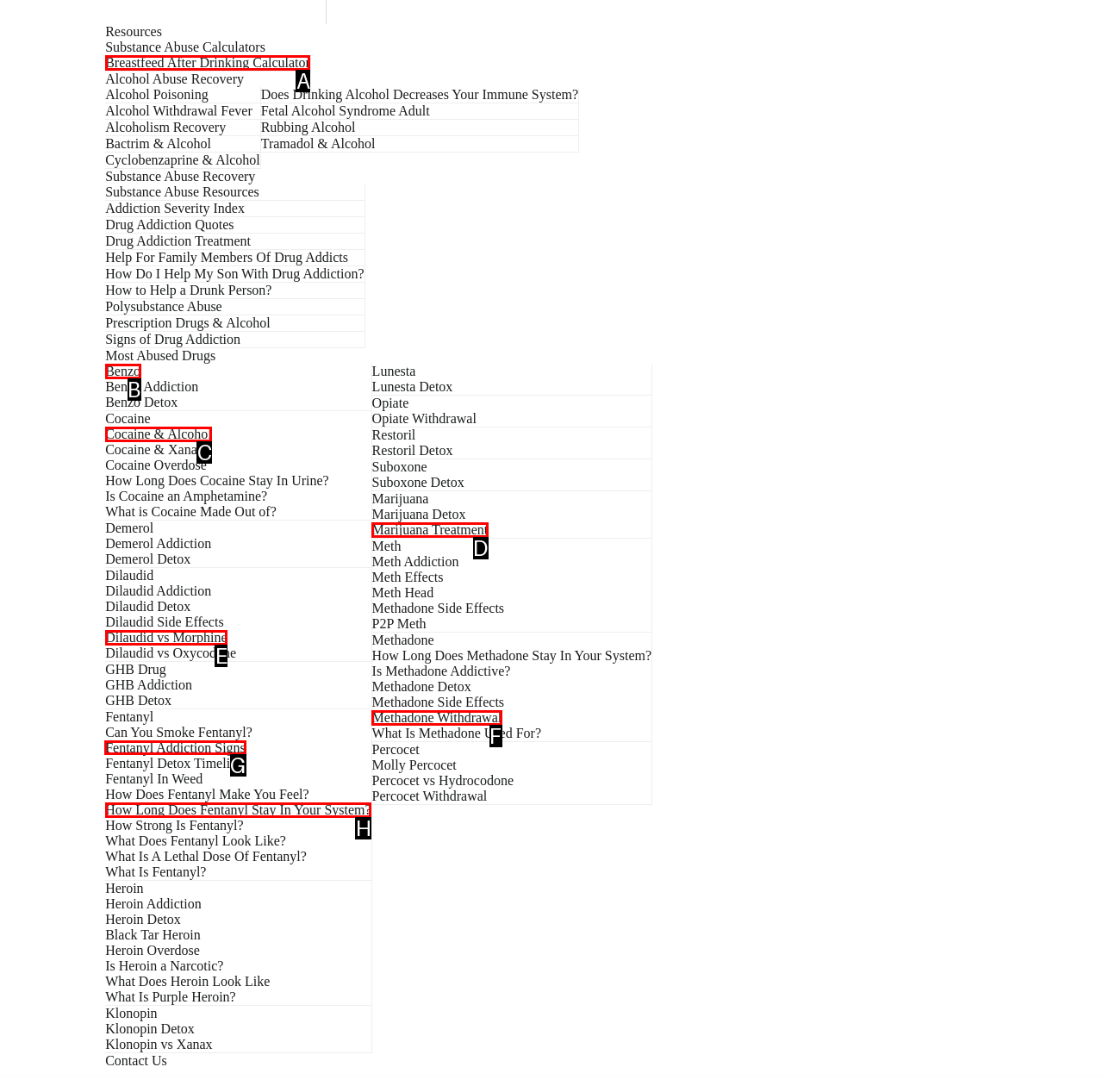Find the correct option to complete this instruction: Read about 'Fentanyl Addiction Signs'. Reply with the corresponding letter.

G